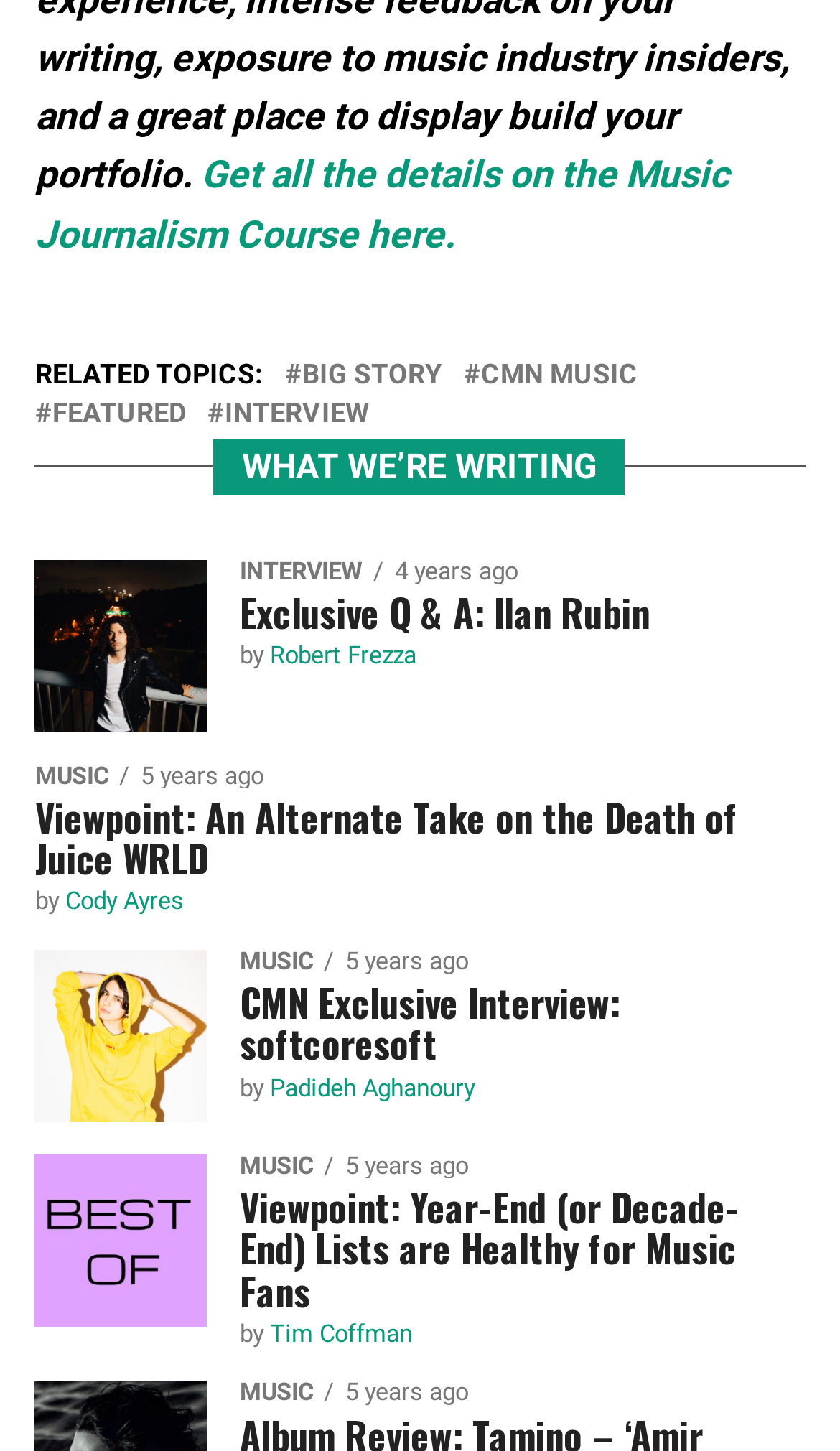Bounding box coordinates should be provided in the format (top-left x, top-left y, bottom-right x, bottom-right y) with all values between 0 and 1. Identify the bounding box for this UI element: featured

[0.062, 0.276, 0.221, 0.295]